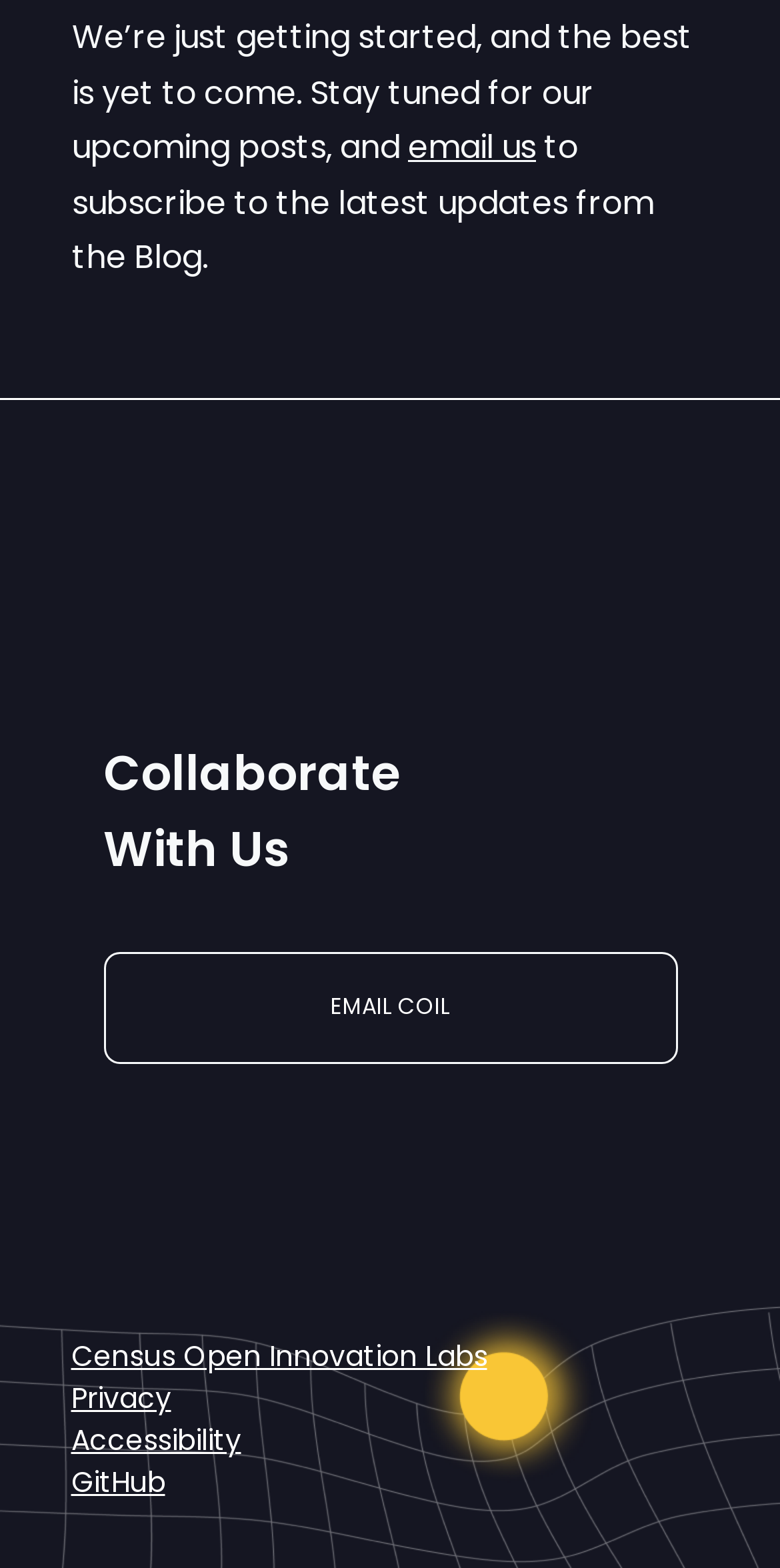Using the format (top-left x, top-left y, bottom-right x, bottom-right y), provide the bounding box coordinates for the described UI element. All values should be floating point numbers between 0 and 1: Accessibility

[0.091, 0.906, 0.909, 0.933]